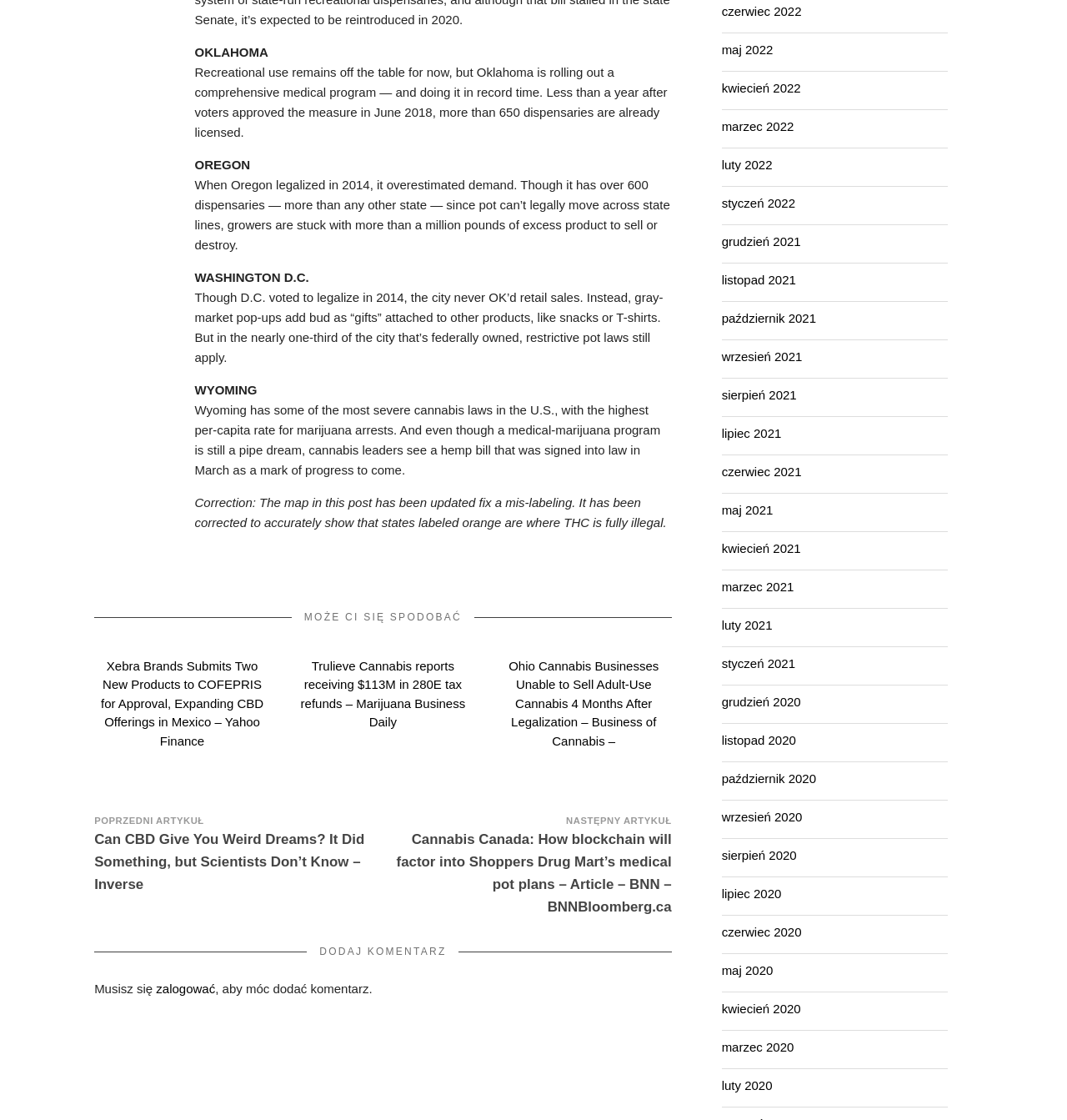Find the bounding box coordinates for the HTML element described in this sentence: "czerwiec 2022". Provide the coordinates as four float numbers between 0 and 1, in the format [left, top, right, bottom].

[0.676, 0.004, 0.751, 0.017]